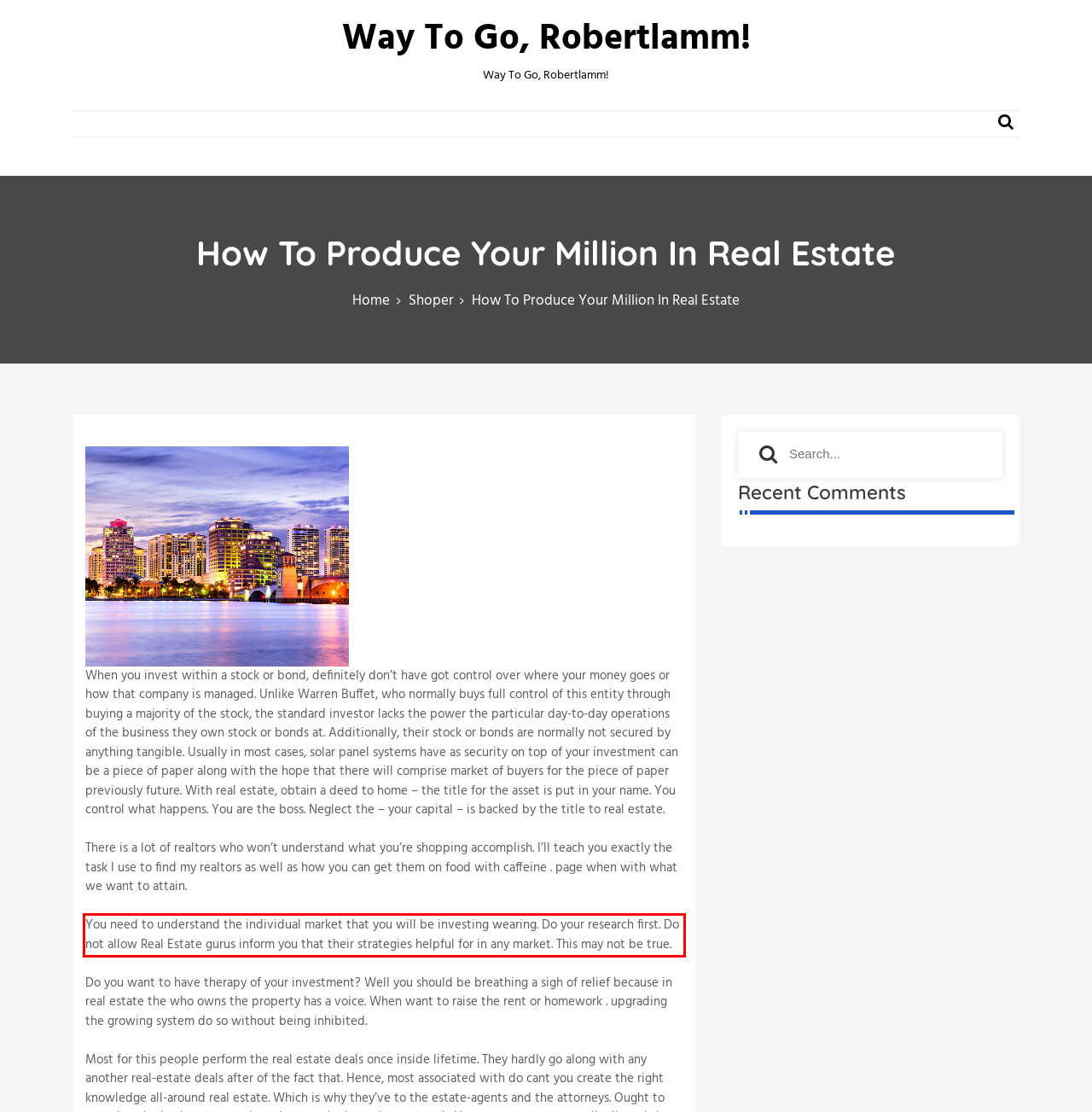Within the screenshot of a webpage, identify the red bounding box and perform OCR to capture the text content it contains.

You need to understand the individual market that you will be investing wearing. Do your research first. Do not allow Real Estate gurus inform you that their strategies helpful for in any market. This may not be true.